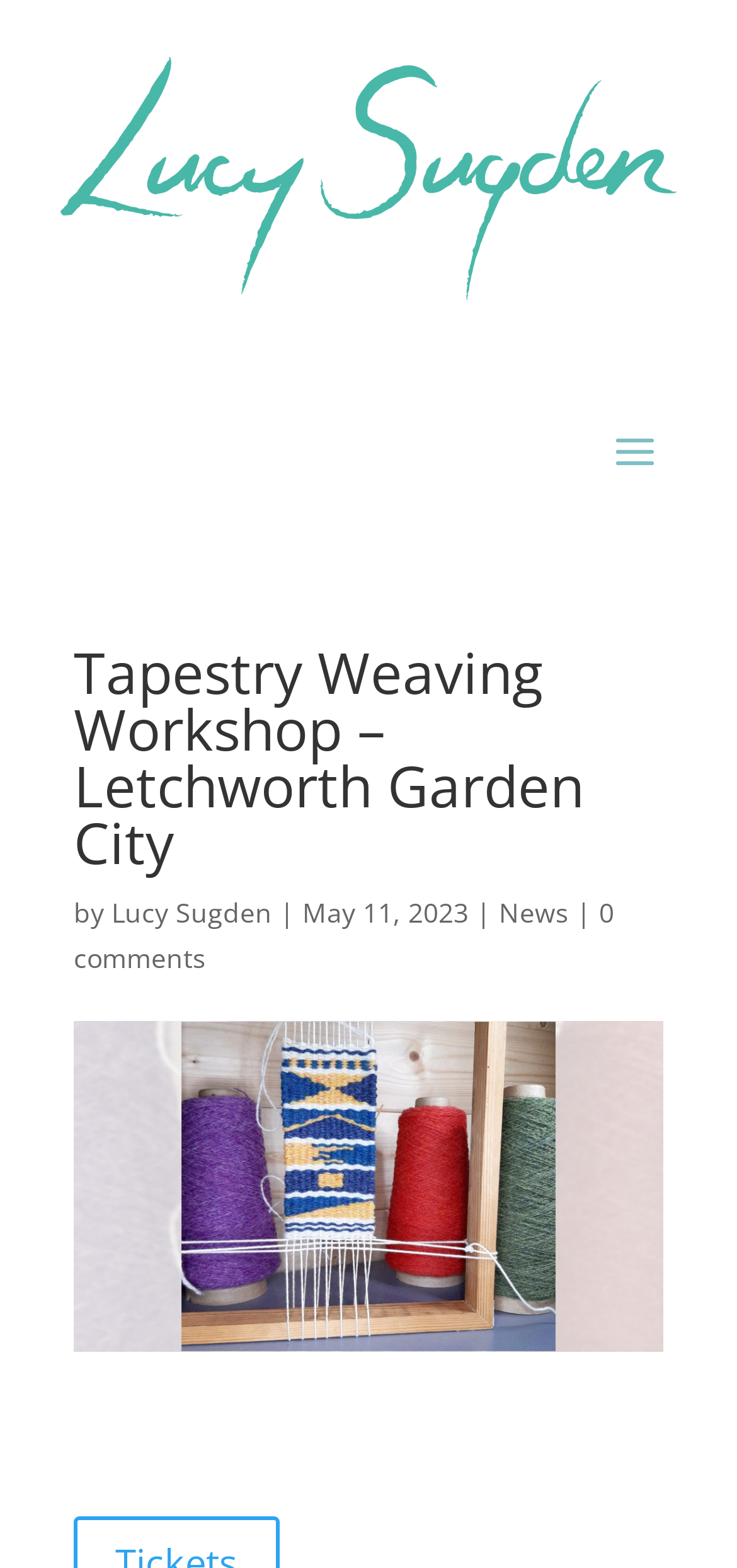Using the provided description News, find the bounding box coordinates for the UI element. Provide the coordinates in (top-left x, top-left y, bottom-right x, bottom-right y) format, ensuring all values are between 0 and 1.

[0.677, 0.571, 0.772, 0.594]